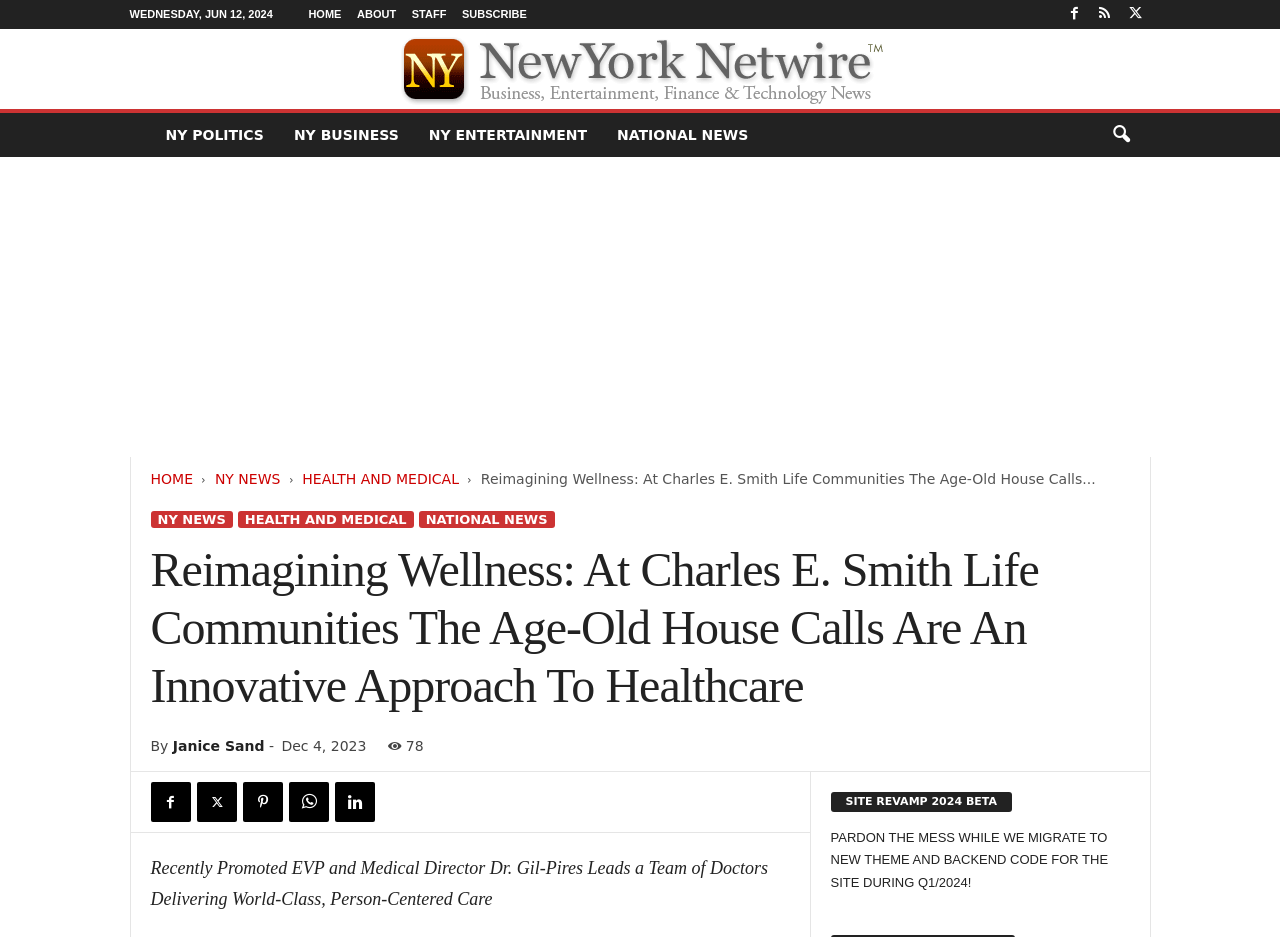Please locate the clickable area by providing the bounding box coordinates to follow this instruction: "Read about NY POLITICS".

[0.118, 0.121, 0.218, 0.168]